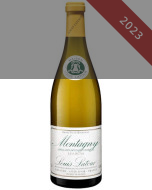What type of dishes is the wine ideal for pairing with?
Answer the question with a single word or phrase derived from the image.

seafood, poultry, or creamy dishes